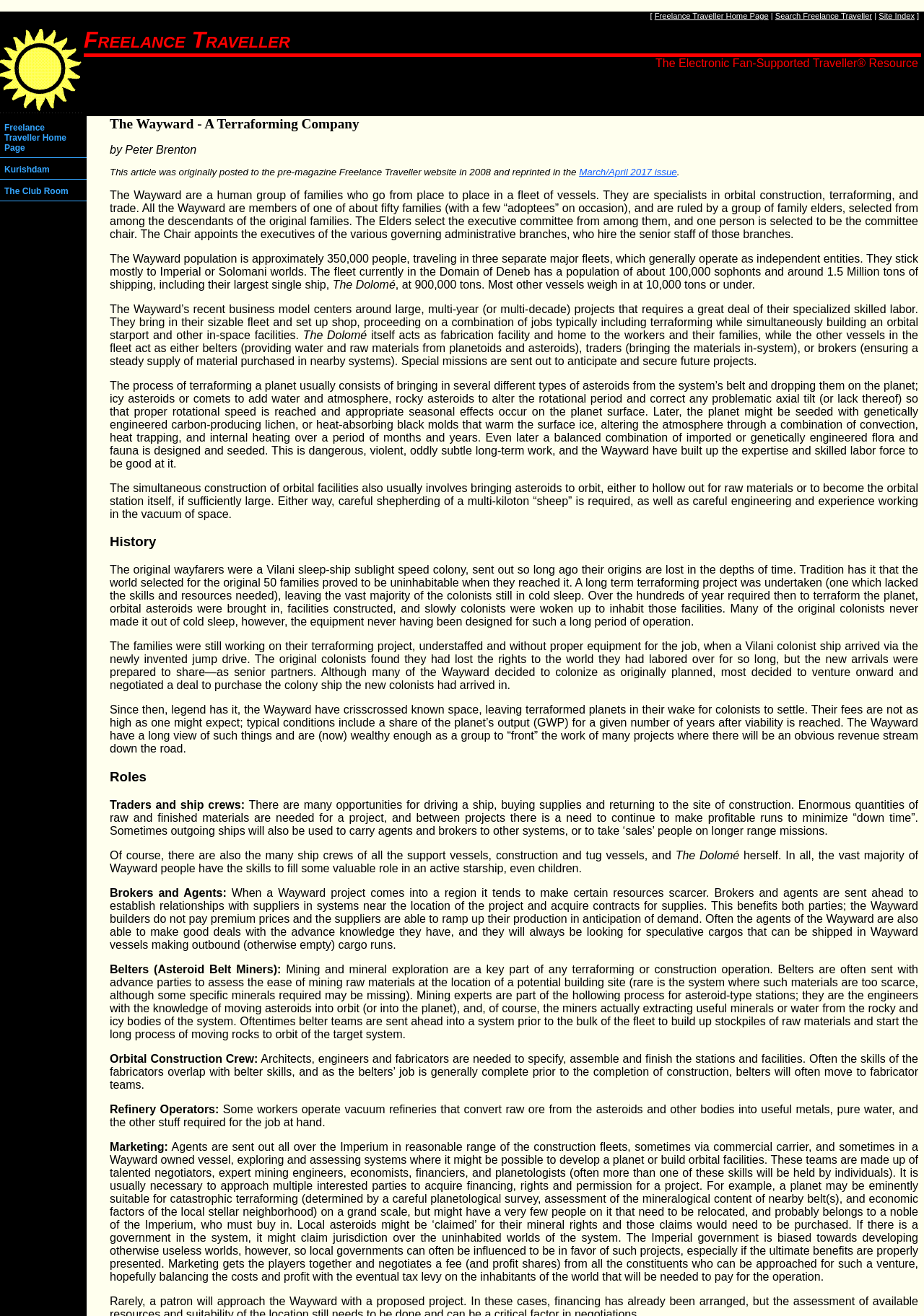Generate a comprehensive caption for the webpage you are viewing.

The webpage is about the Freelance Traveller, specifically the Kurishdam, Lecture Hall and Library, and The Club Room, which is part of The Wayward, a terraforming company. At the top of the page, there are several links, including "Freelance Traveller Home Page", "Search Freelance Traveller", "Site Index", and others. Below these links, there is a brief description of the Freelance Traveller as an electronic fan-supported resource.

The main content of the page is about The Wayward, a human group of families who specialize in orbital construction, terraforming, and trade. The text describes their population, fleet composition, and business model, which involves large, multi-year projects that require specialized skilled labor. The Wayward's process of terraforming a planet involves bringing in asteroids, altering the planet's rotational period, and seeding the planet with genetically engineered flora and fauna.

The page also has sections on the history of The Wayward, including their origins as a Vilani sleep-ship sublight speed colony, and their development into a terraforming company. There are also sections on the roles within The Wayward, including traders and ship crews, brokers and agents, belters (asteroid belt miners), orbital construction crews, refinery operators, and marketing teams.

Throughout the page, there are no images, but there are several headings and subheadings that organize the content into clear sections. The text is dense and informative, providing a detailed description of The Wayward and their activities.